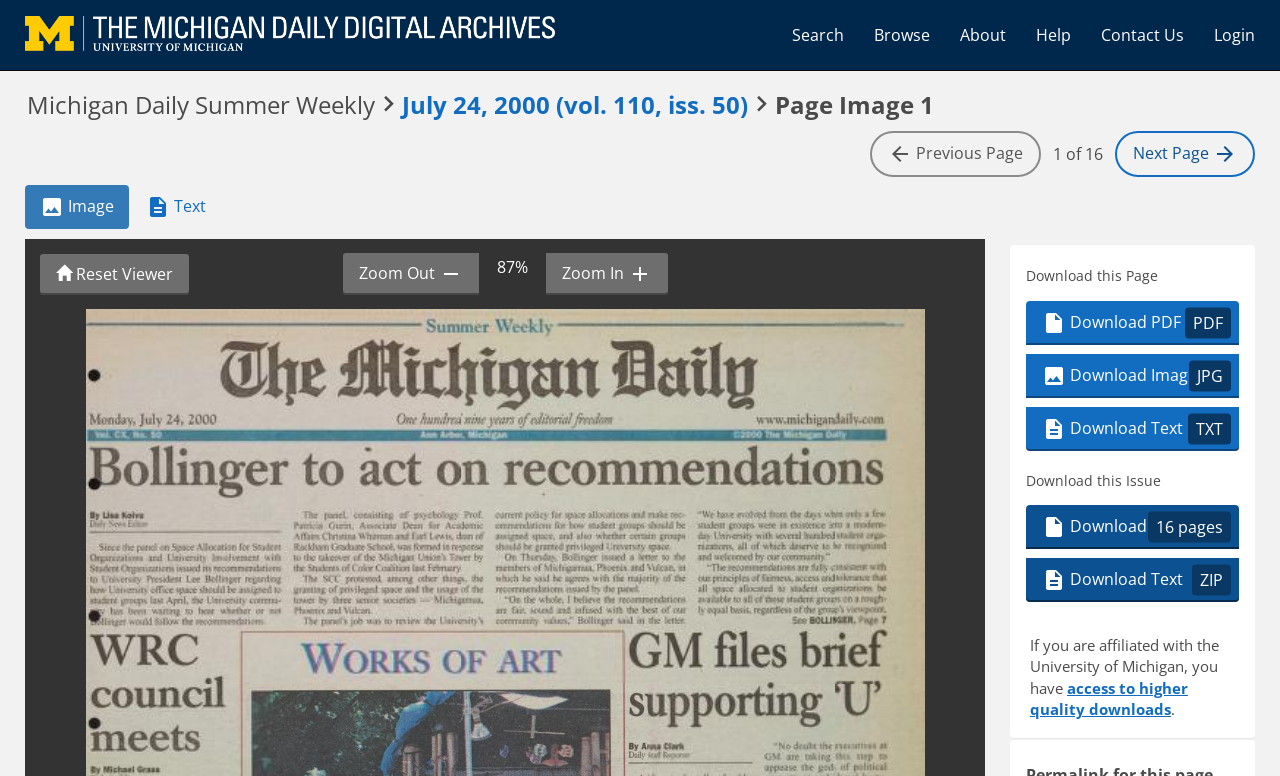Find the coordinates for the bounding box of the element with this description: "Download Image JPG".

[0.802, 0.456, 0.968, 0.512]